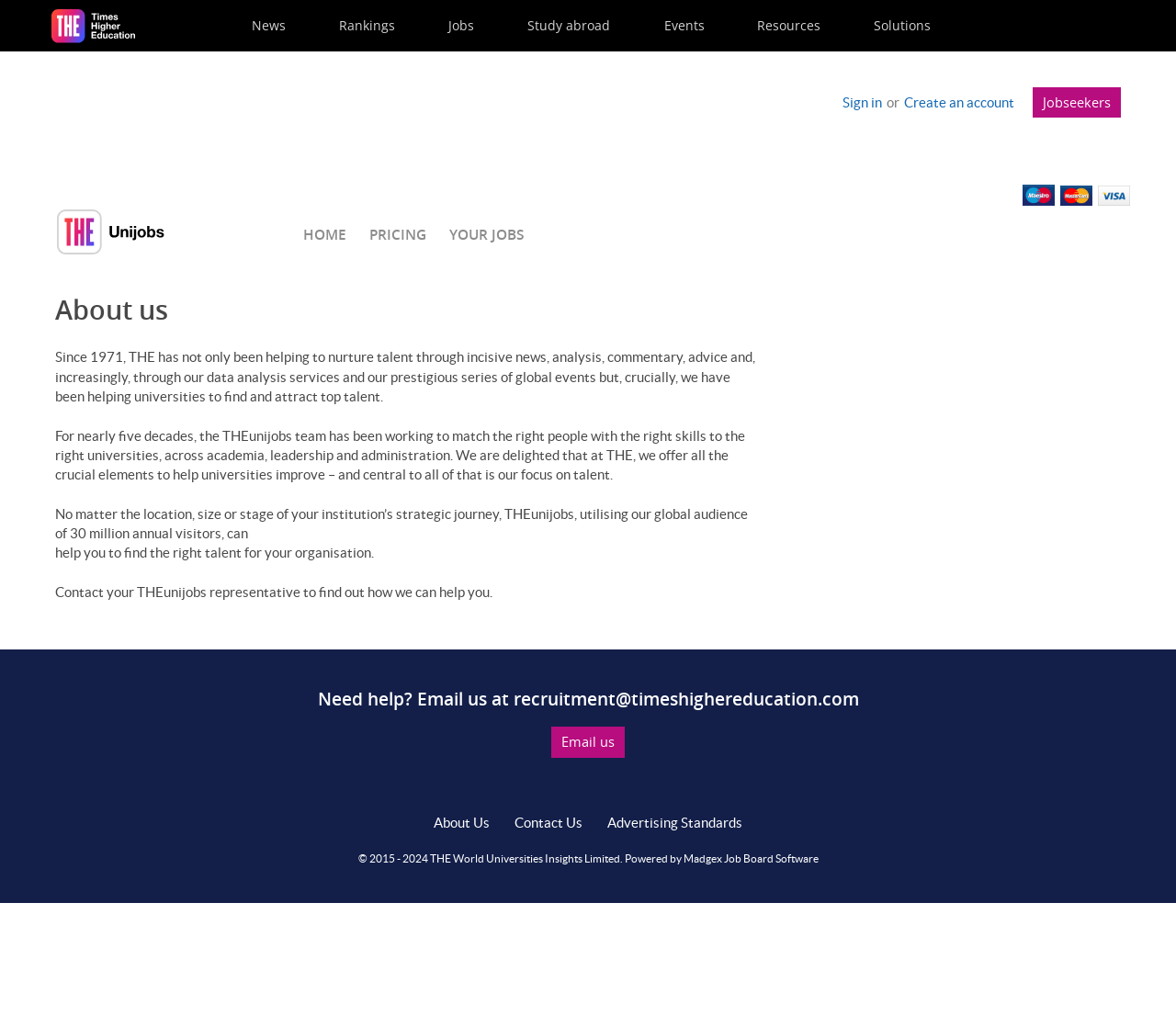What is the logo on the top left corner?
Refer to the image and provide a concise answer in one word or phrase.

Times Higher Education logo